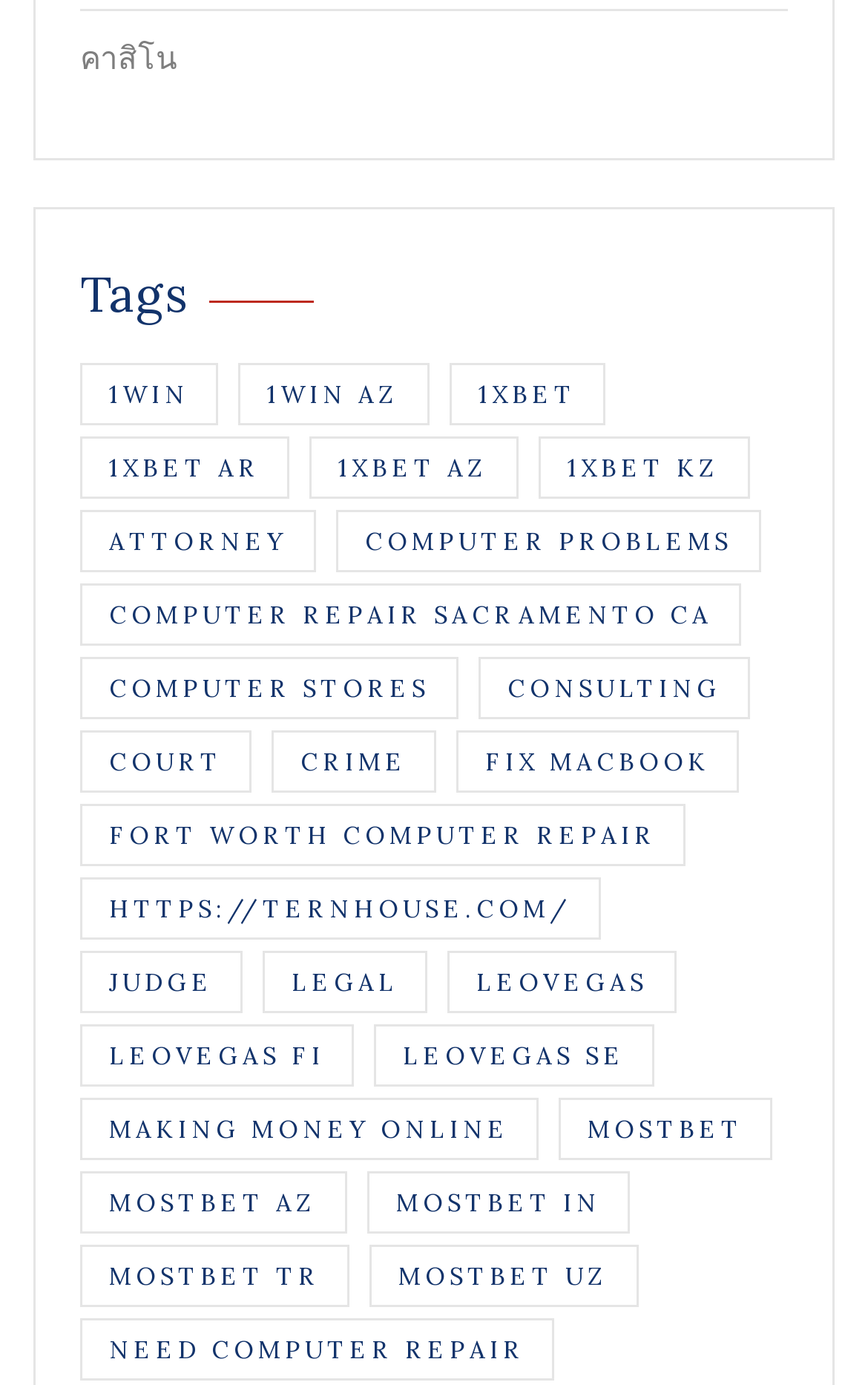What is the purpose of the link 'computer repair sacramento ca'?
We need a detailed and meticulous answer to the question.

The link 'computer repair sacramento ca' suggests that it is related to computer repair services in Sacramento, CA, implying that its purpose is to provide or facilitate computer repair.